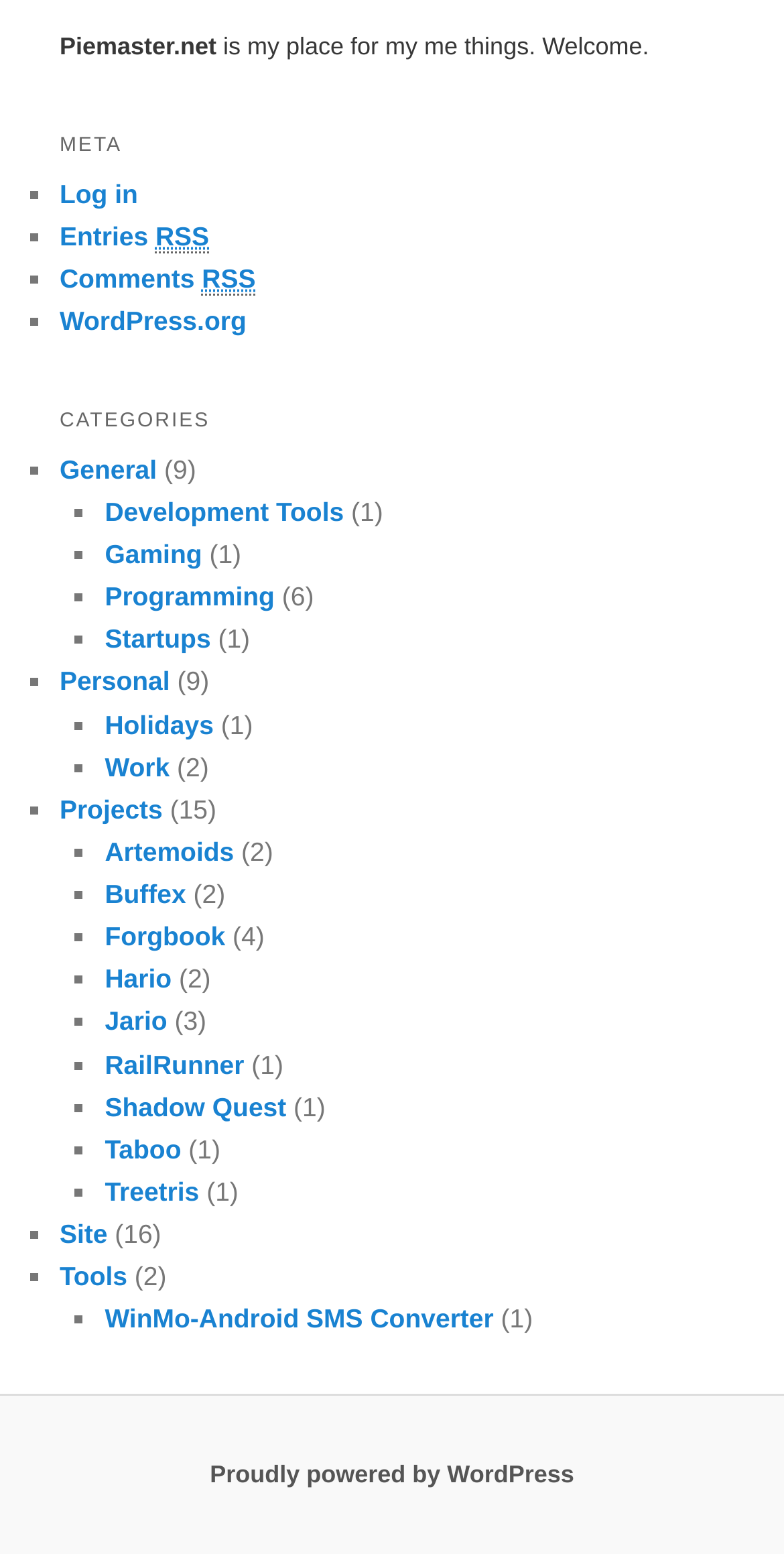Please analyze the image and provide a thorough answer to the question:
How many links are there under the 'META' heading?

Under the 'META' heading, I counted the number of links, and there are 3 links: 'Log in', 'Entries RSS', and 'Comments RSS'.